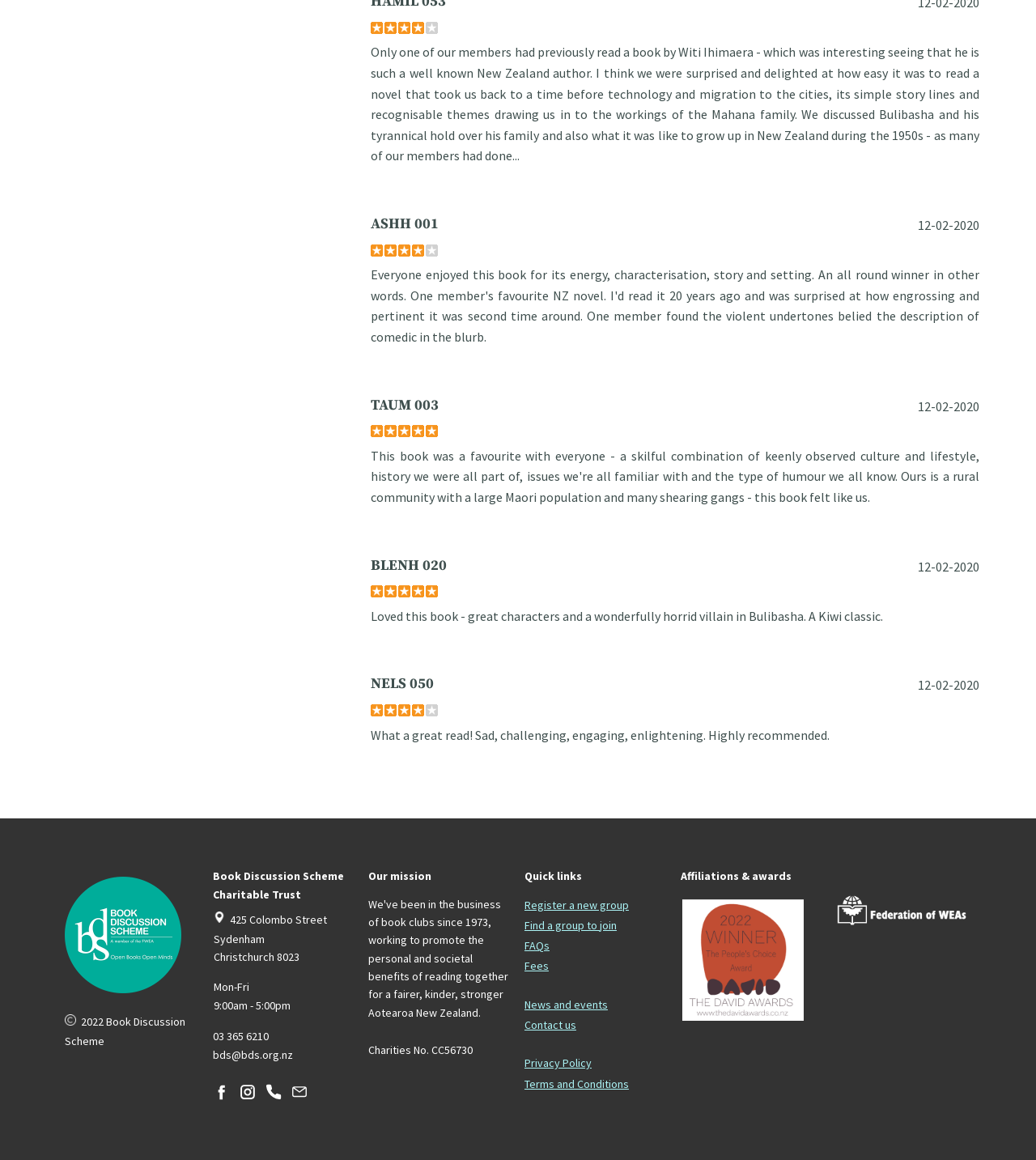Extract the bounding box coordinates for the described element: "News and events". The coordinates should be represented as four float numbers between 0 and 1: [left, top, right, bottom].

[0.506, 0.859, 0.587, 0.872]